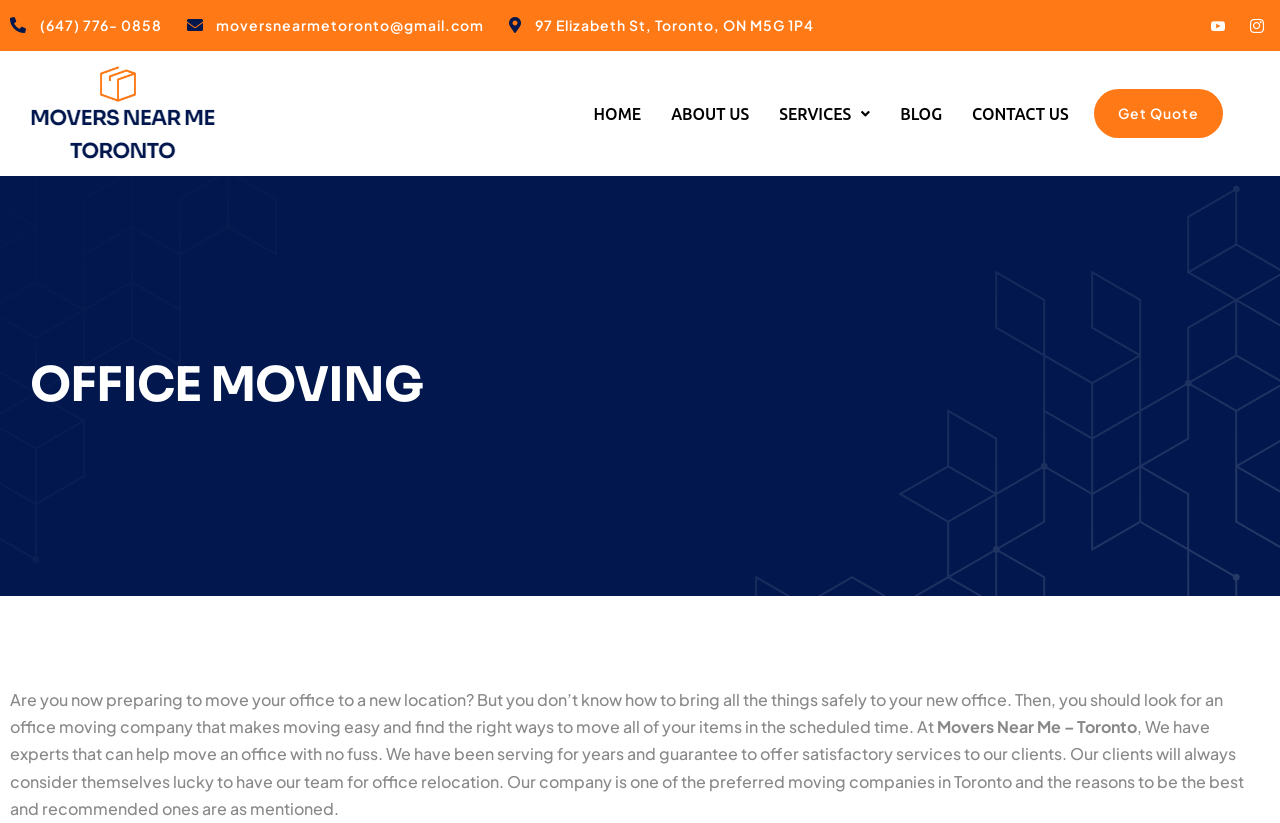Specify the bounding box coordinates of the region I need to click to perform the following instruction: "Visit the Facebook page of the office moving company". The coordinates must be four float numbers in the range of 0 to 1, i.e., [left, top, right, bottom].

[0.873, 0.013, 0.897, 0.05]